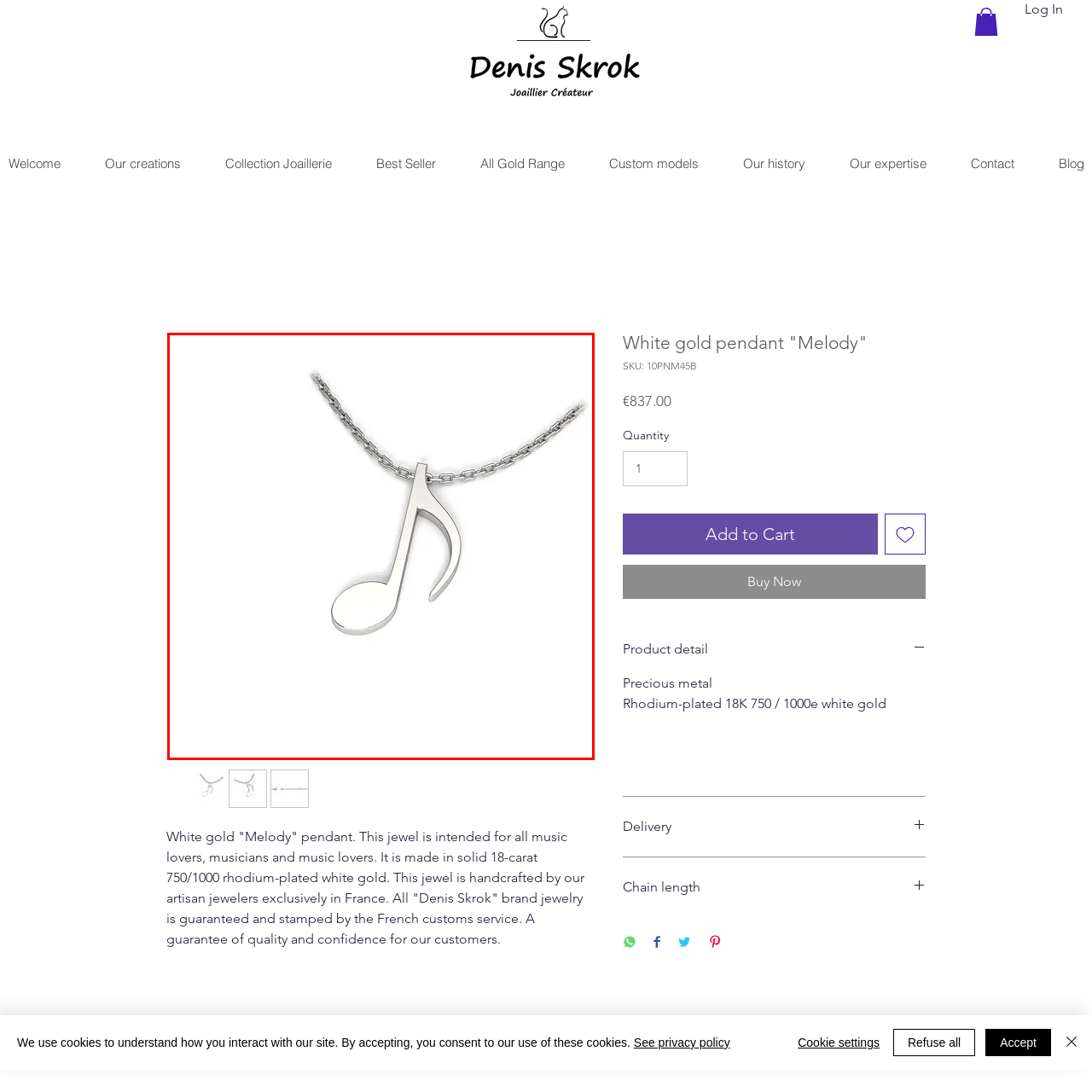Concentrate on the section within the teal border, What is the pendant's design inspired by? 
Provide a single word or phrase as your answer.

Musical note